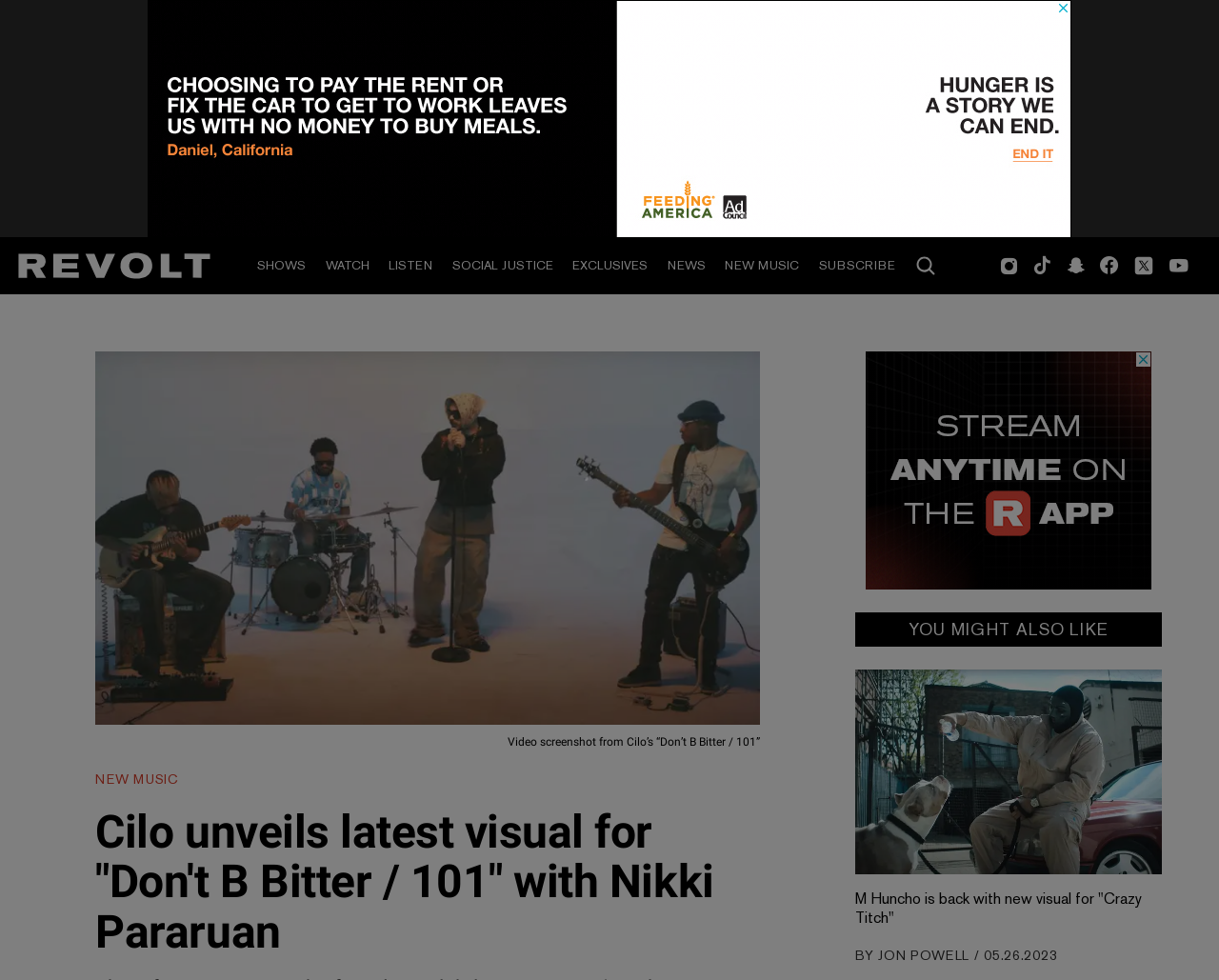Please identify the bounding box coordinates of the element I need to click to follow this instruction: "Check out JON POWELL's articles".

[0.096, 0.805, 0.168, 0.821]